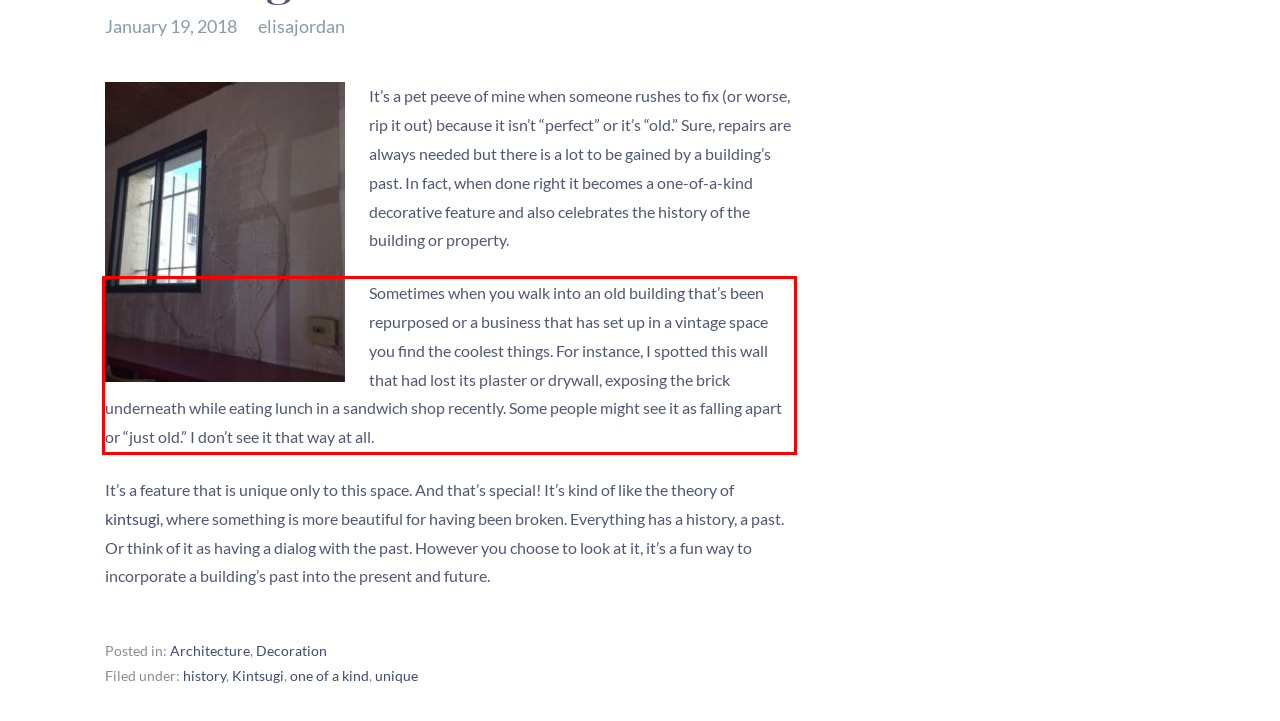Given the screenshot of the webpage, identify the red bounding box, and recognize the text content inside that red bounding box.

Sometimes when you walk into an old building that’s been repurposed or a business that has set up in a vintage space you find the coolest things. For instance, I spotted this wall that had lost its plaster or drywall, exposing the brick underneath while eating lunch in a sandwich shop recently. Some people might see it as falling apart or “just old.” I don’t see it that way at all.